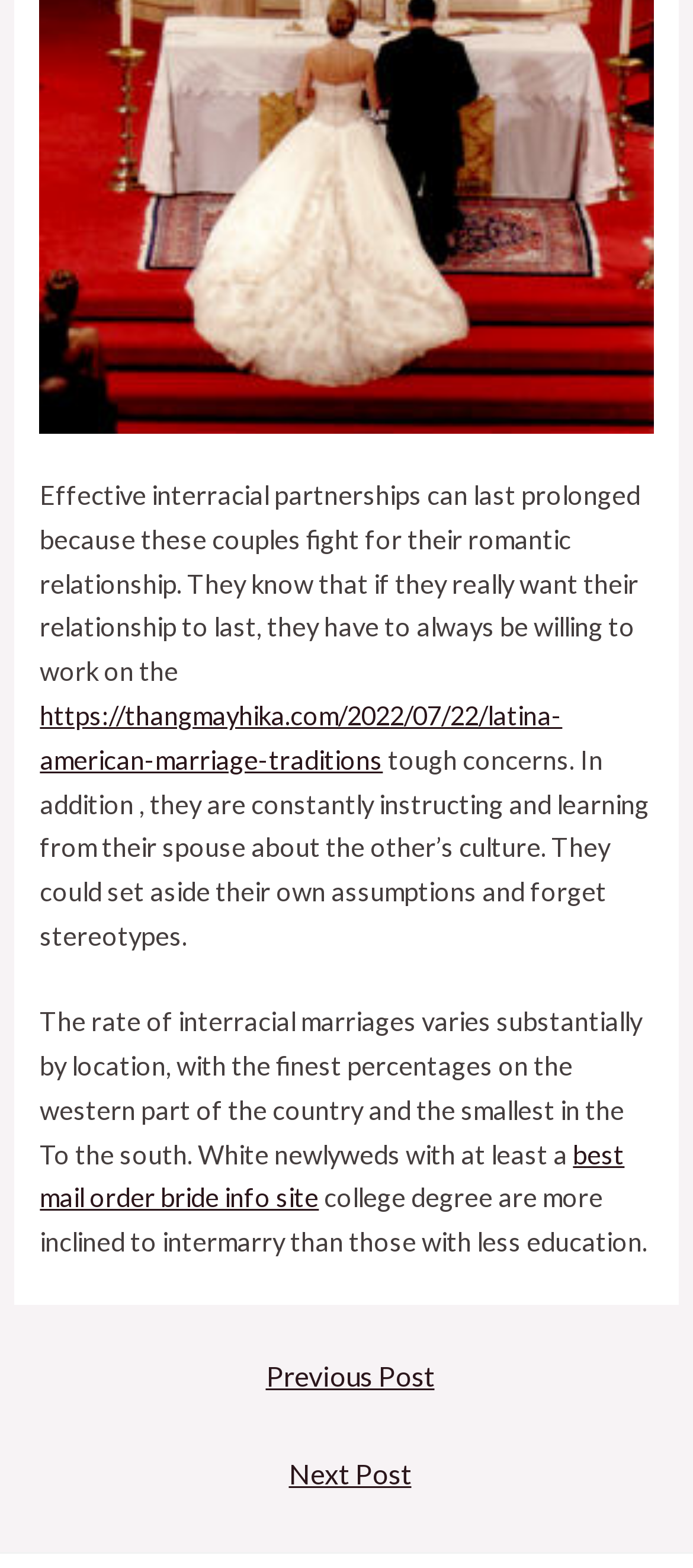What can be found on the webpage?
Please interpret the details in the image and answer the question thoroughly.

The webpage has a navigation section labeled 'Posts', which suggests that the webpage contains a collection of posts or articles.